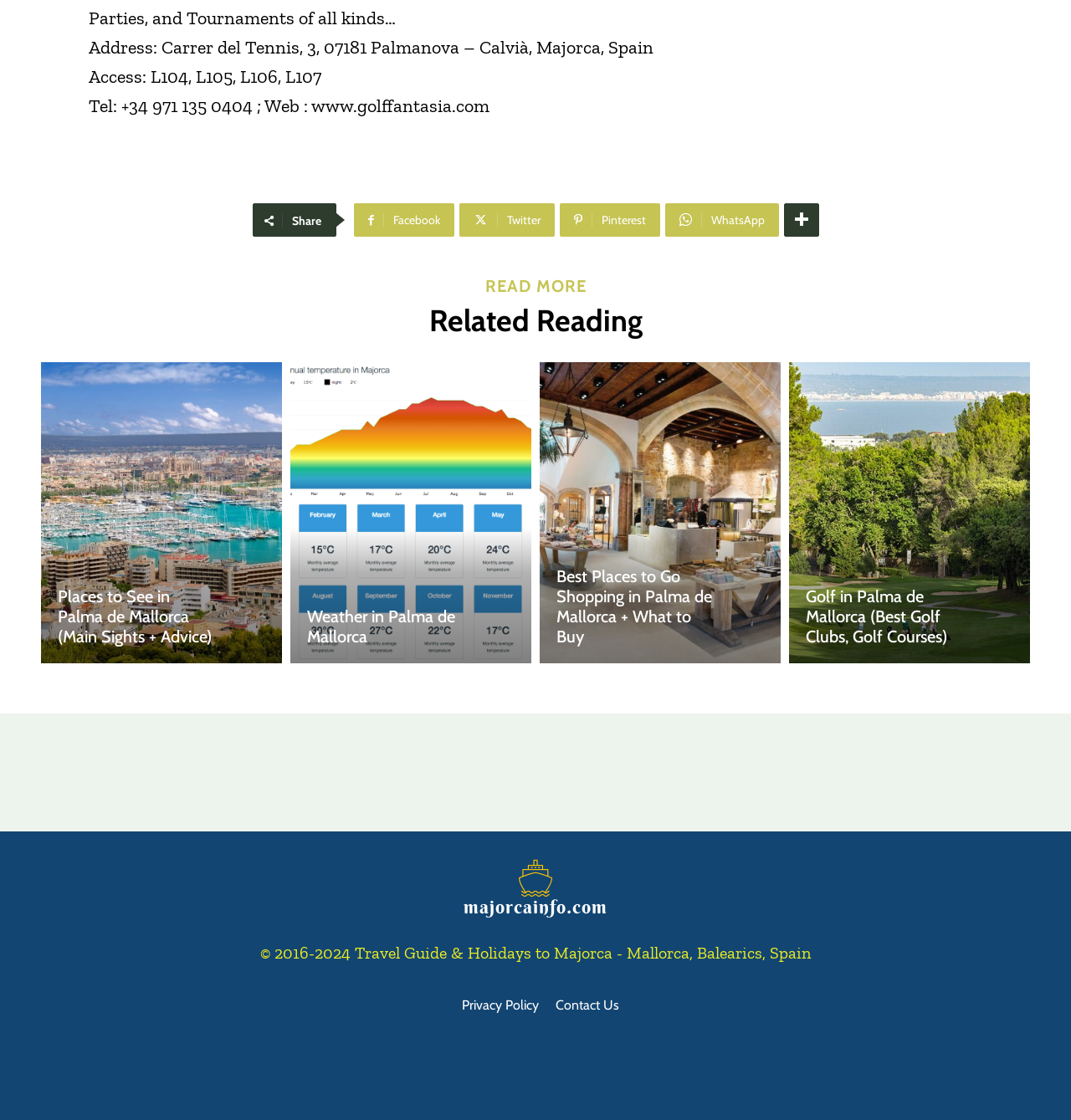Using the provided element description, identify the bounding box coordinates as (top-left x, top-left y, bottom-right x, bottom-right y). Ensure all values are between 0 and 1. Description: Privacy Policy

[0.431, 0.886, 0.503, 0.909]